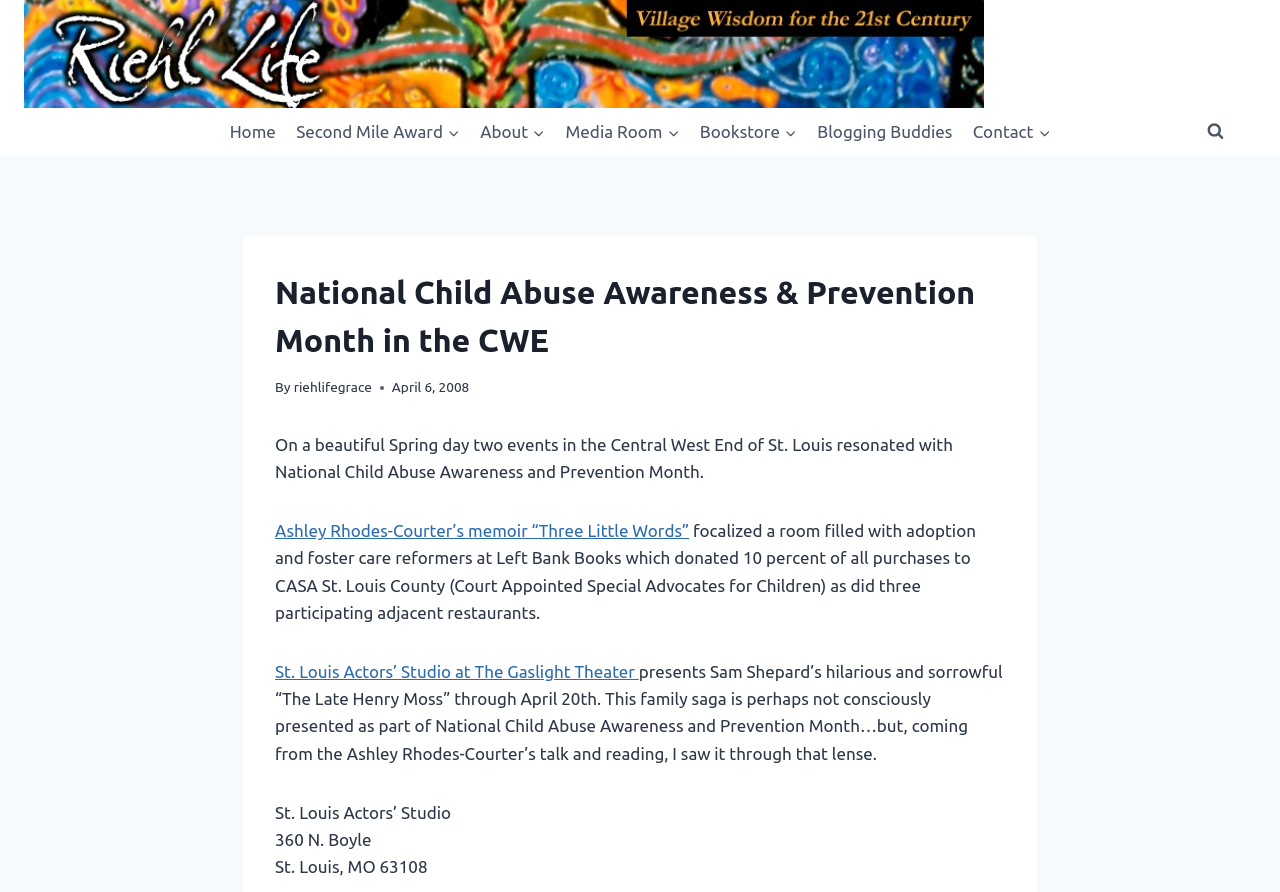Identify the bounding box coordinates of the region I need to click to complete this instruction: "Read the About page".

[0.367, 0.121, 0.434, 0.174]